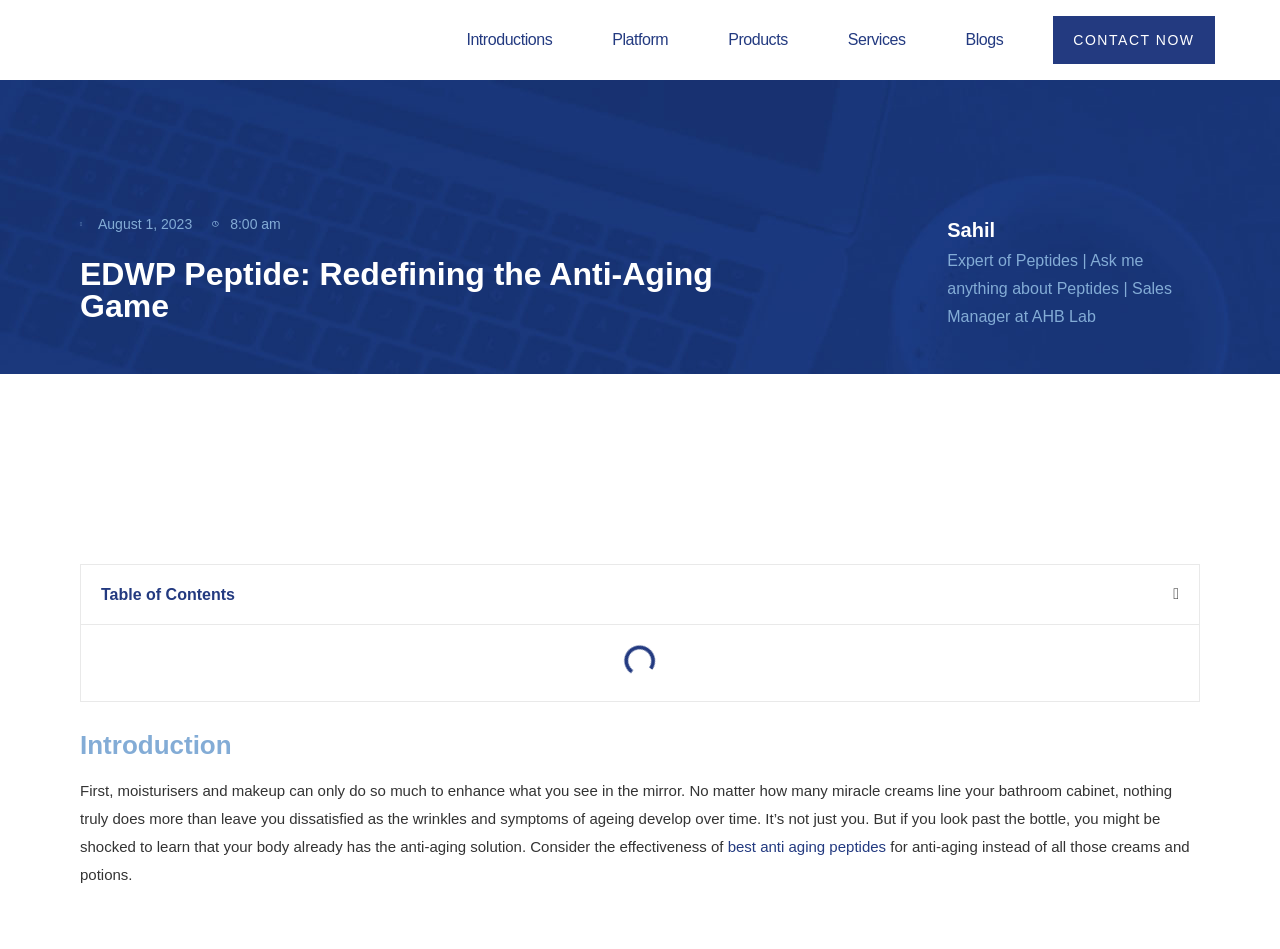Please identify the bounding box coordinates of the element on the webpage that should be clicked to follow this instruction: "Learn about the best anti-aging peptides". The bounding box coordinates should be given as four float numbers between 0 and 1, formatted as [left, top, right, bottom].

[0.568, 0.883, 0.696, 0.901]